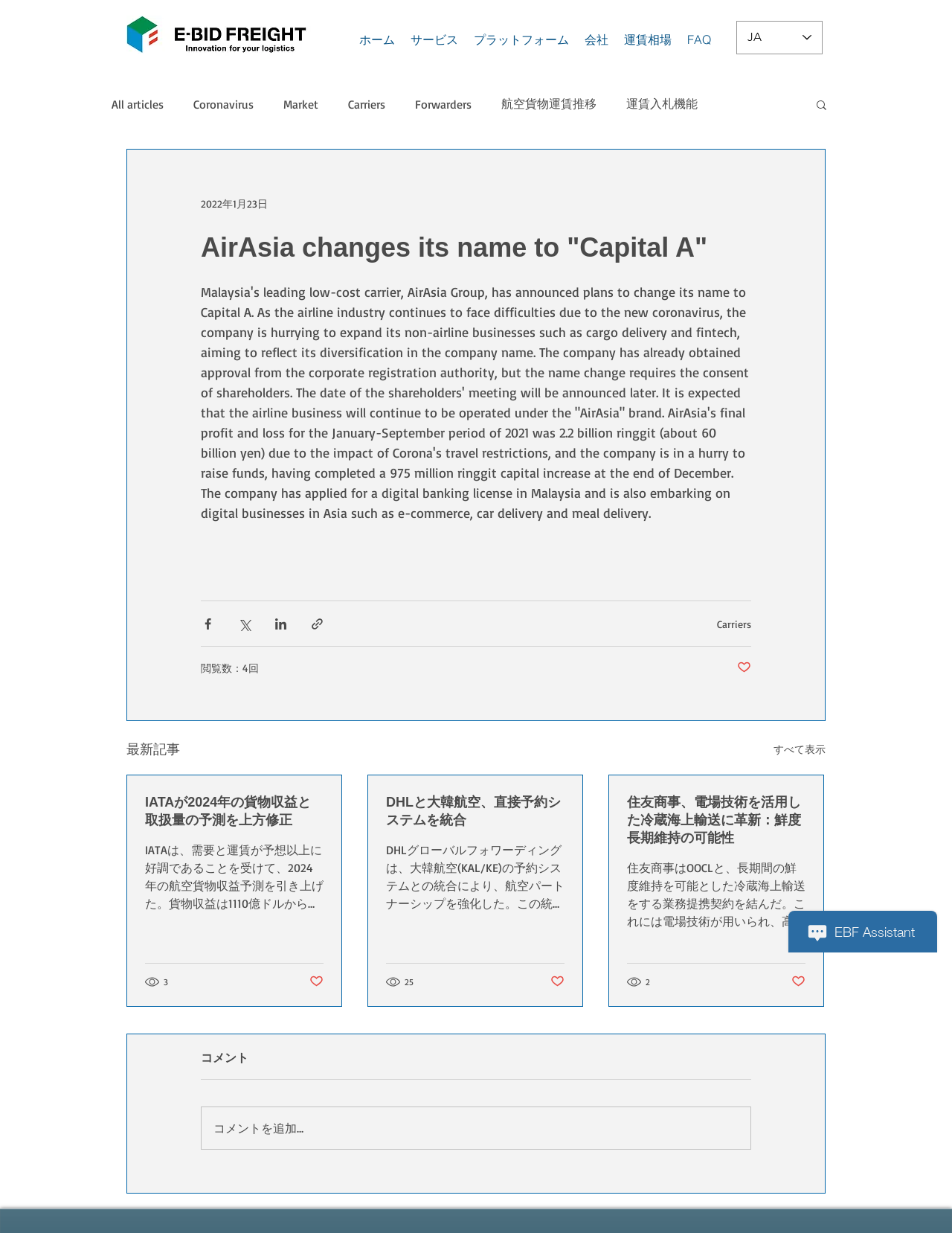What is the language of the website?
Using the image, give a concise answer in the form of a single word or short phrase.

Japanese